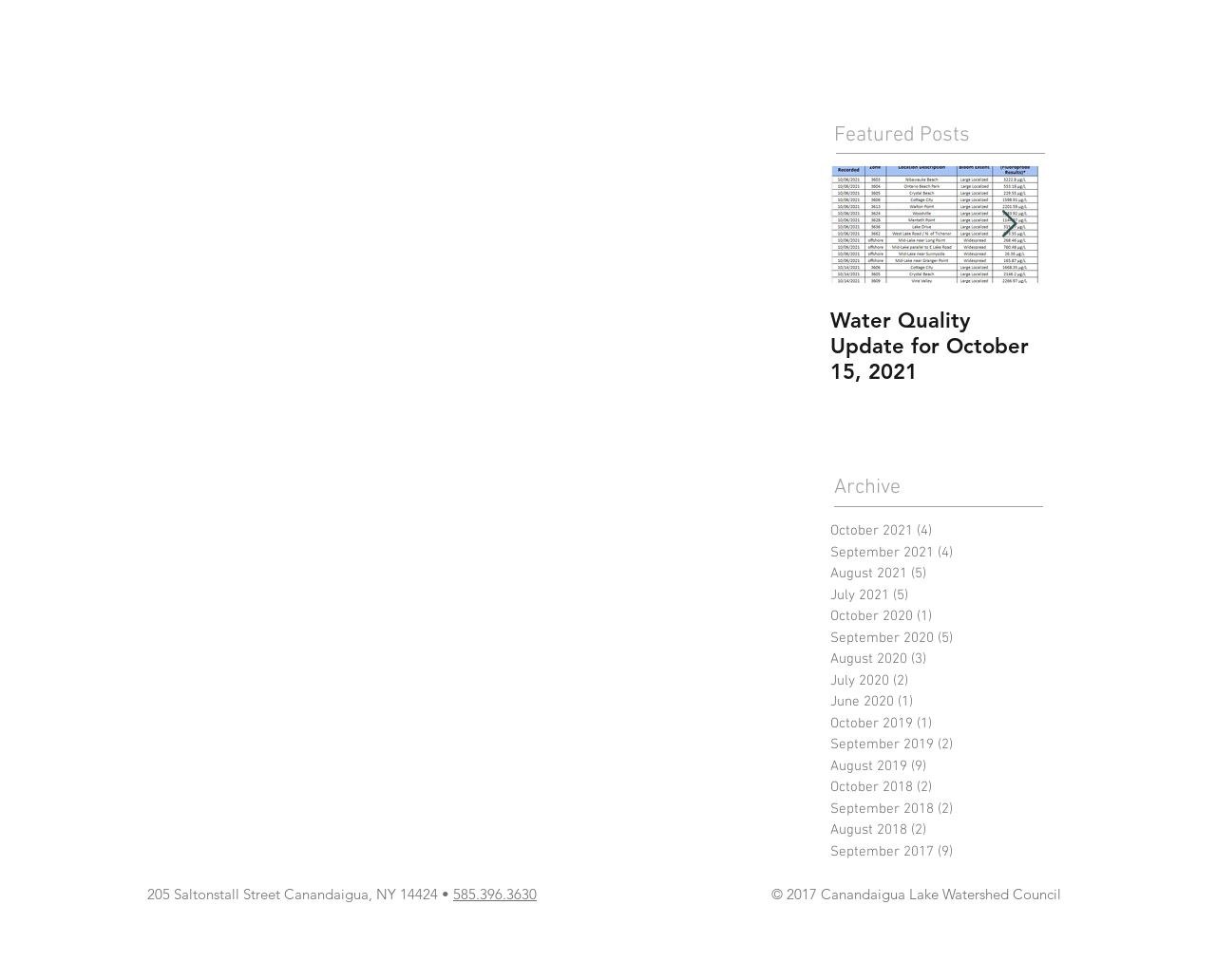What is the title of the first featured post?
Based on the image, respond with a single word or phrase.

Water Quality Update for October 15, 2021